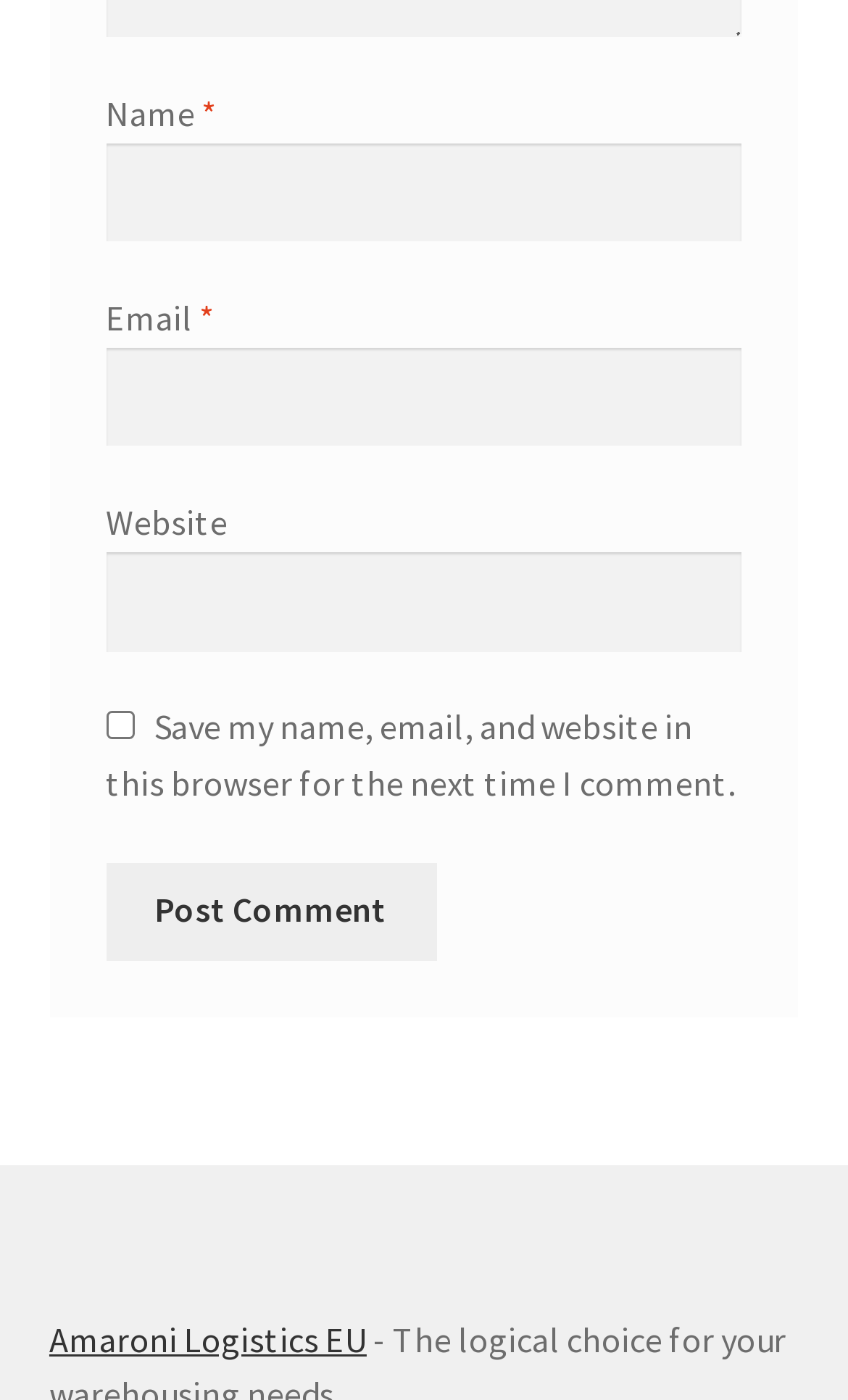What is the purpose of the checkbox in the comment form?
Carefully analyze the image and provide a thorough answer to the question.

The purpose of the checkbox in the comment form is to save the commenter's name, email, and website in the browser for the next time they comment, as indicated by the checkbox label.